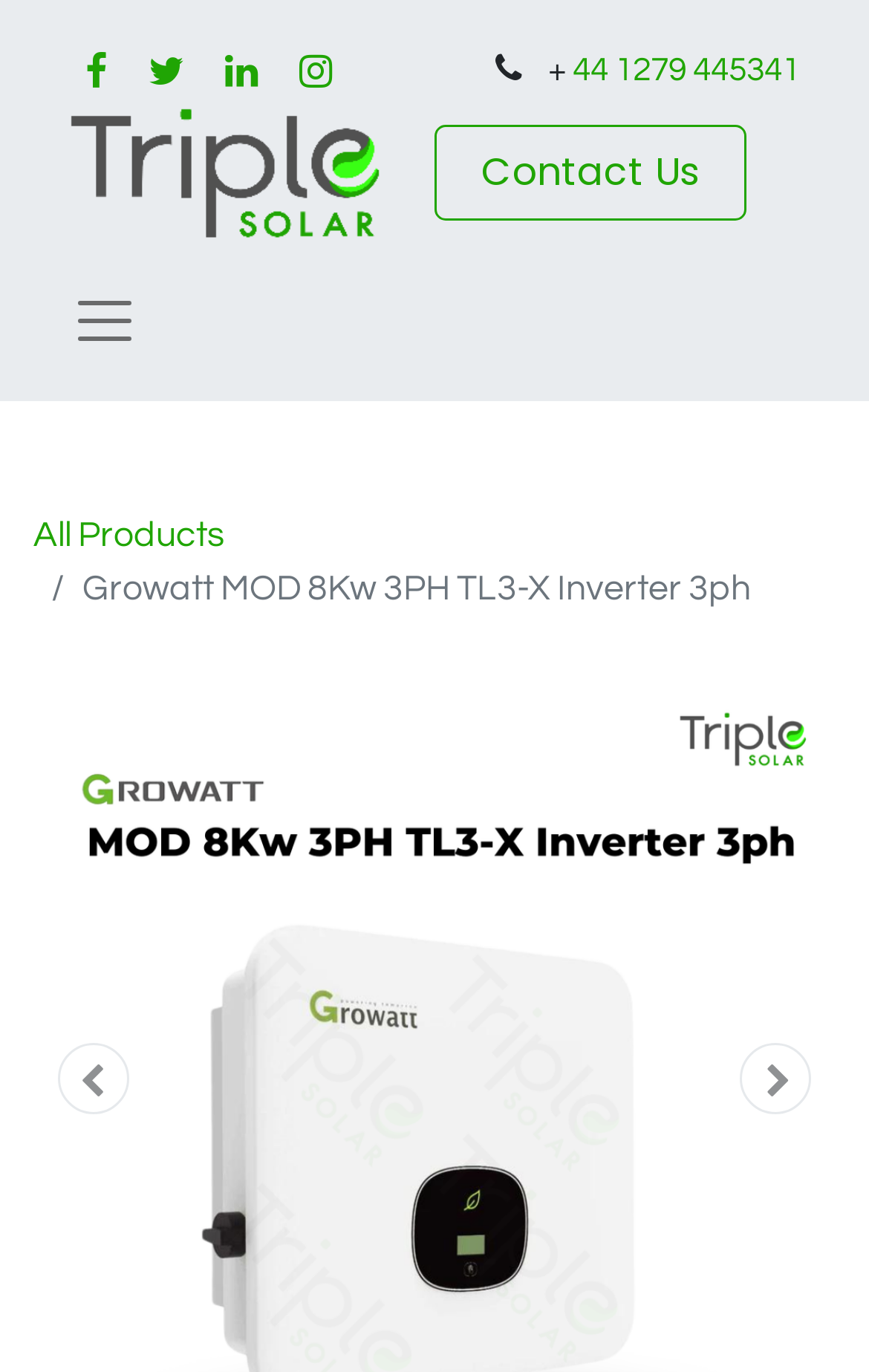How many navigation links are there?
Ensure your answer is thorough and detailed.

There are four navigation links on the top of the webpage, represented by the icons '', '', '', and ''.